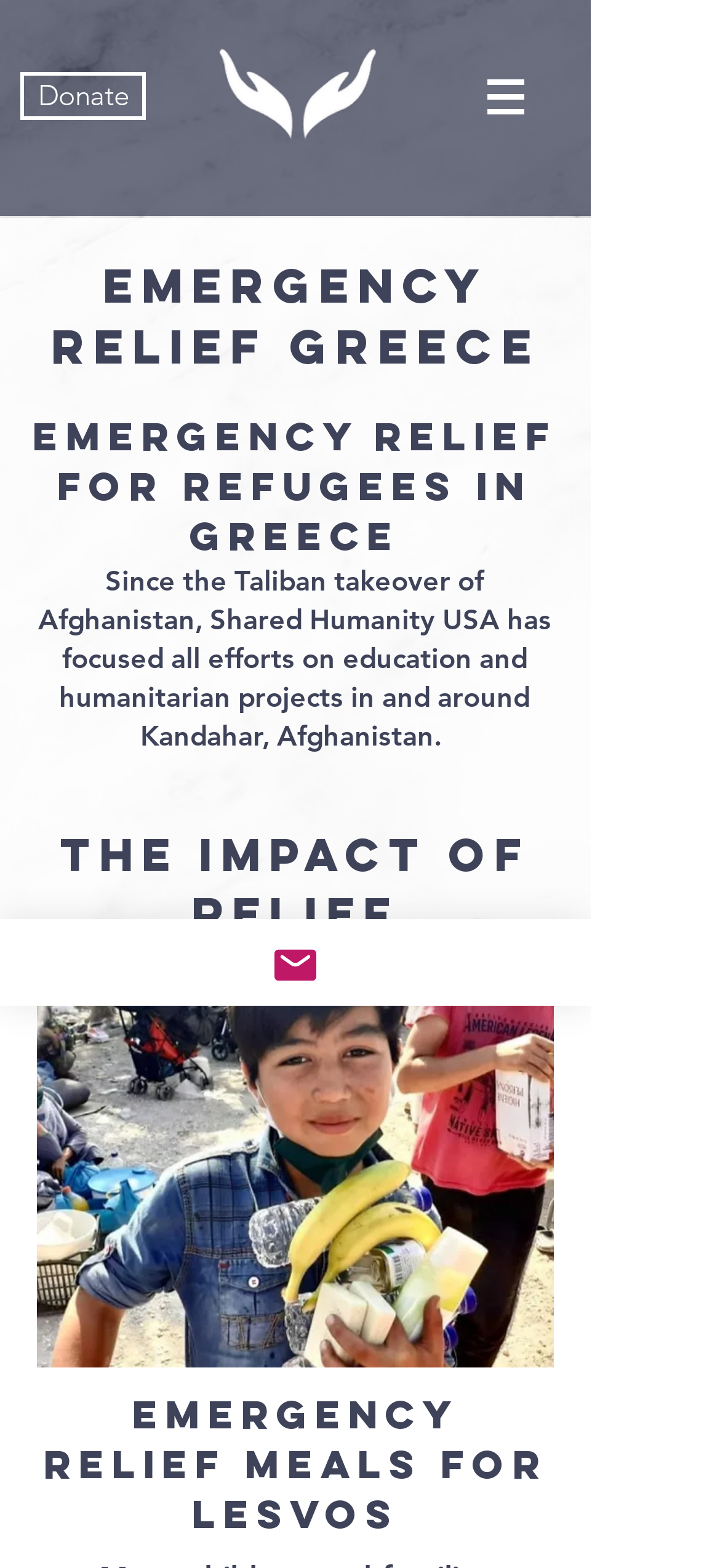How many headings are there on the webpage?
Answer with a single word or short phrase according to what you see in the image.

3